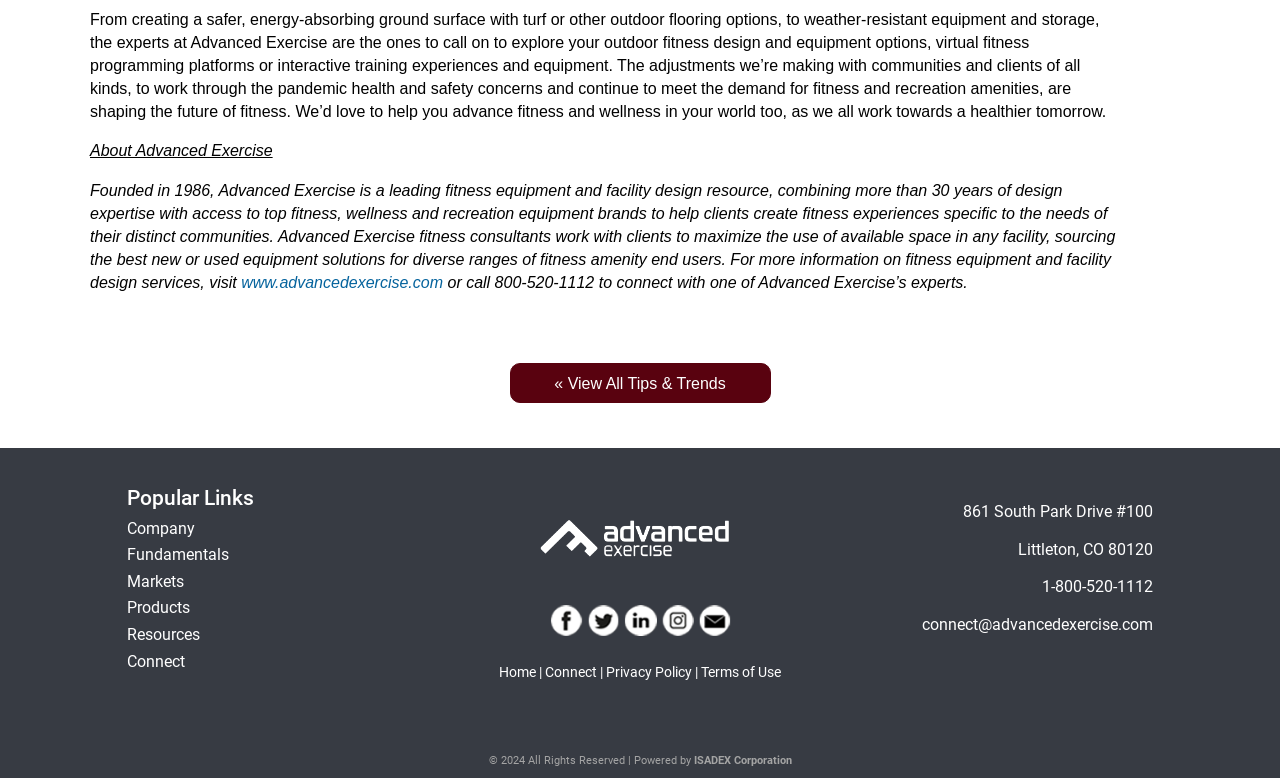Please give a succinct answer using a single word or phrase:
What is Advanced Exercise's phone number?

1-800-520-1112